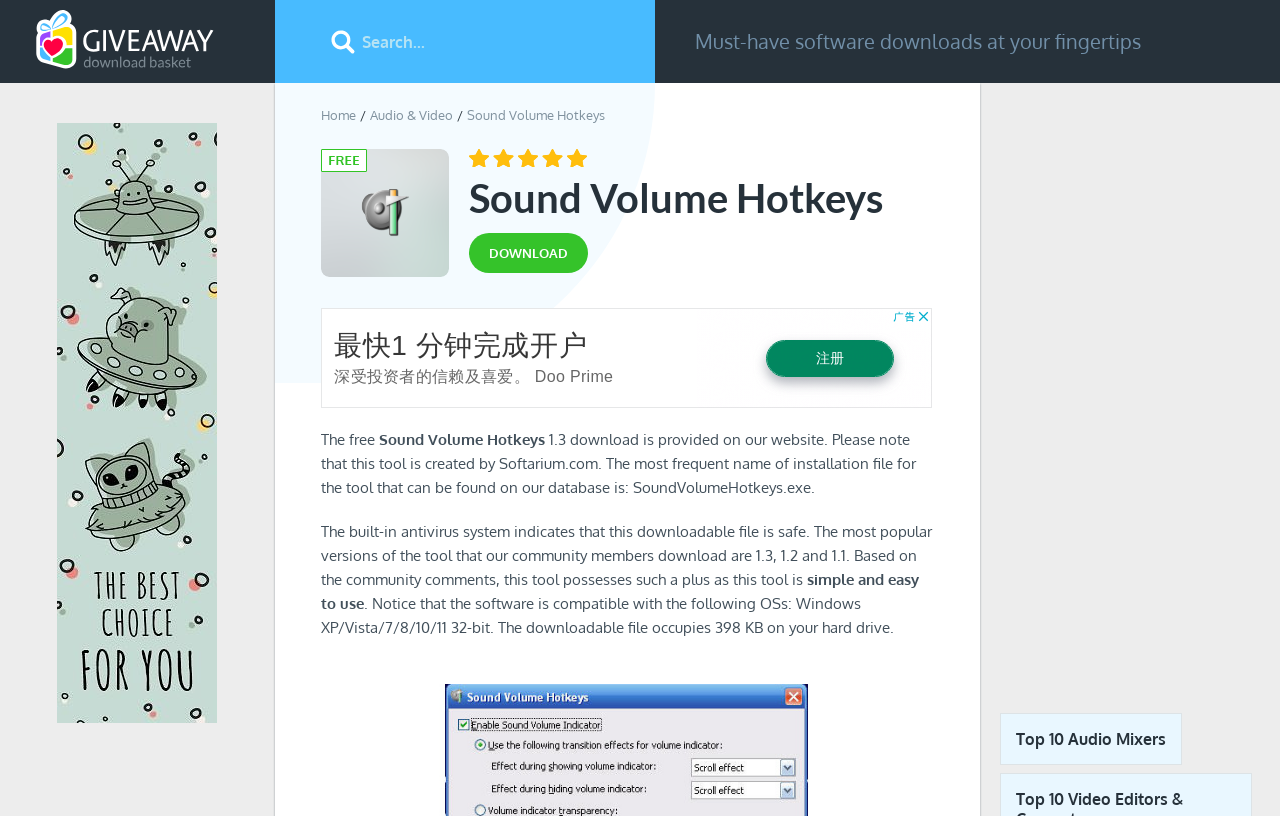Pinpoint the bounding box coordinates of the clickable element needed to complete the instruction: "View Top 10 Audio Mixers". The coordinates should be provided as four float numbers between 0 and 1: [left, top, right, bottom].

[0.781, 0.874, 0.923, 0.938]